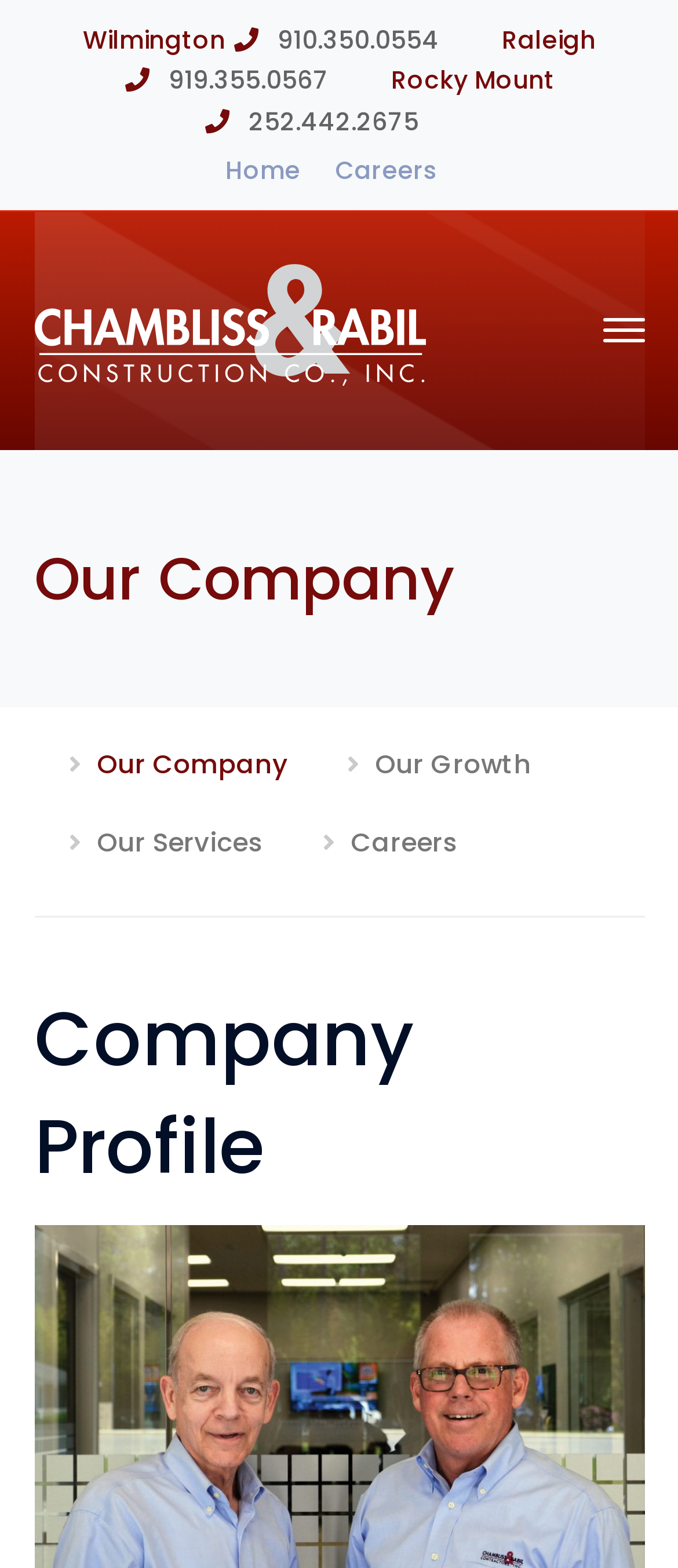What is the company profile about?
Look at the screenshot and give a one-word or phrase answer.

Company information